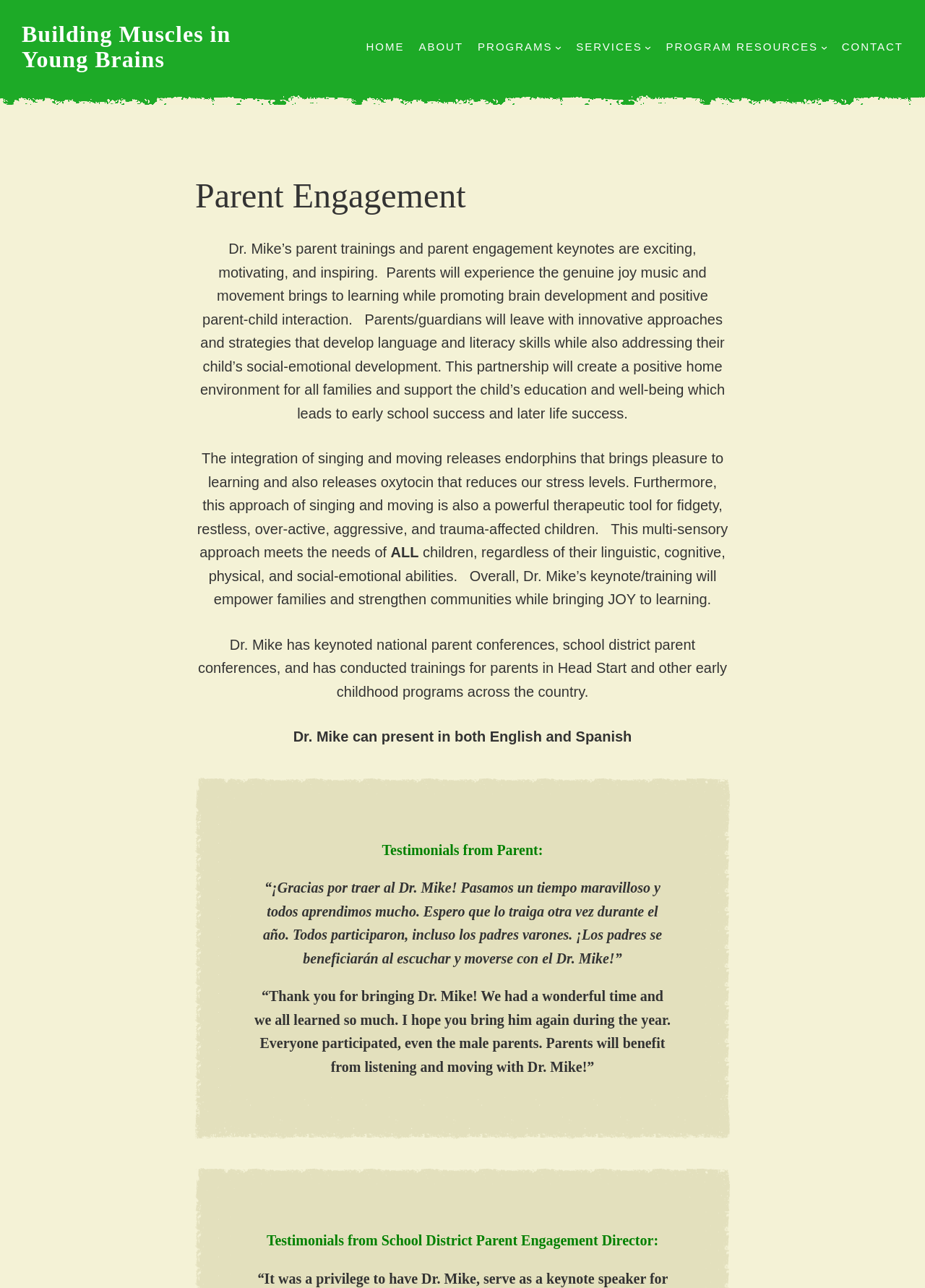Provide a thorough description of the webpage's content and layout.

The webpage is about Parent Engagement and Building Muscles in Young Brains. At the top, there is a heading "Building Muscles in Young Brains" which is also a link. Below it, there is a navigation menu "Main Menu" with links to "HOME", "ABOUT", "PROGRAMS", "SERVICES", "PROGRAM RESOURCES", and "CONTACT". 

To the left of the navigation menu, there is a heading "Parent Engagement". Below it, there are four paragraphs of text describing Dr. Mike's parent trainings and parent engagement keynotes, which are exciting, motivating, and inspiring. The text explains how Dr. Mike's approach promotes brain development, positive parent-child interaction, and language and literacy skills while addressing social-emotional development.

Below the paragraphs, there is a blockquote section with testimonials from parents and a school district parent engagement director. The testimonials are in both English and Spanish, praising Dr. Mike's work and the benefits of his approach.